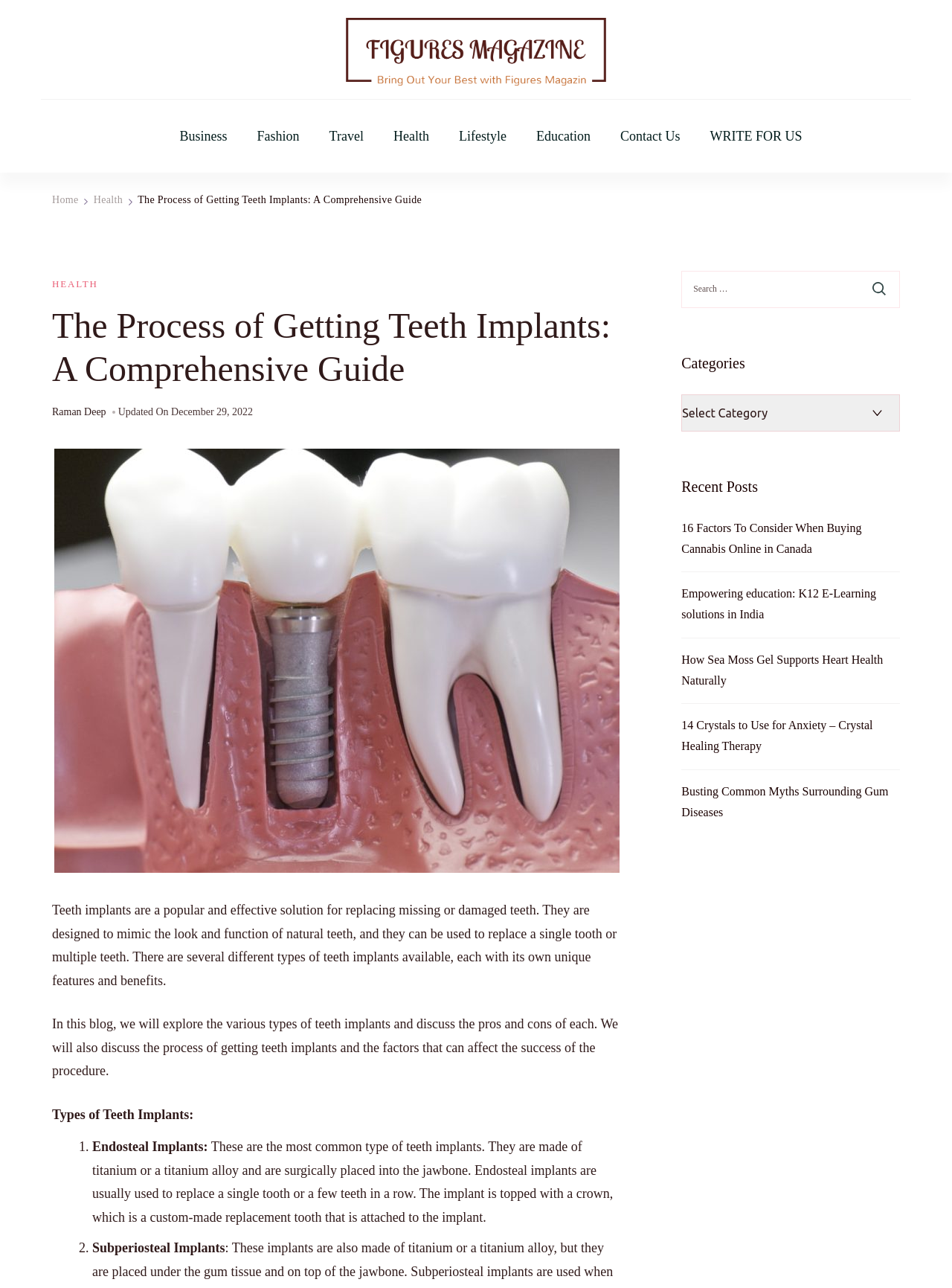Extract the bounding box coordinates for the described element: "Loft Conversion". The coordinates should be represented as four float numbers between 0 and 1: [left, top, right, bottom].

None